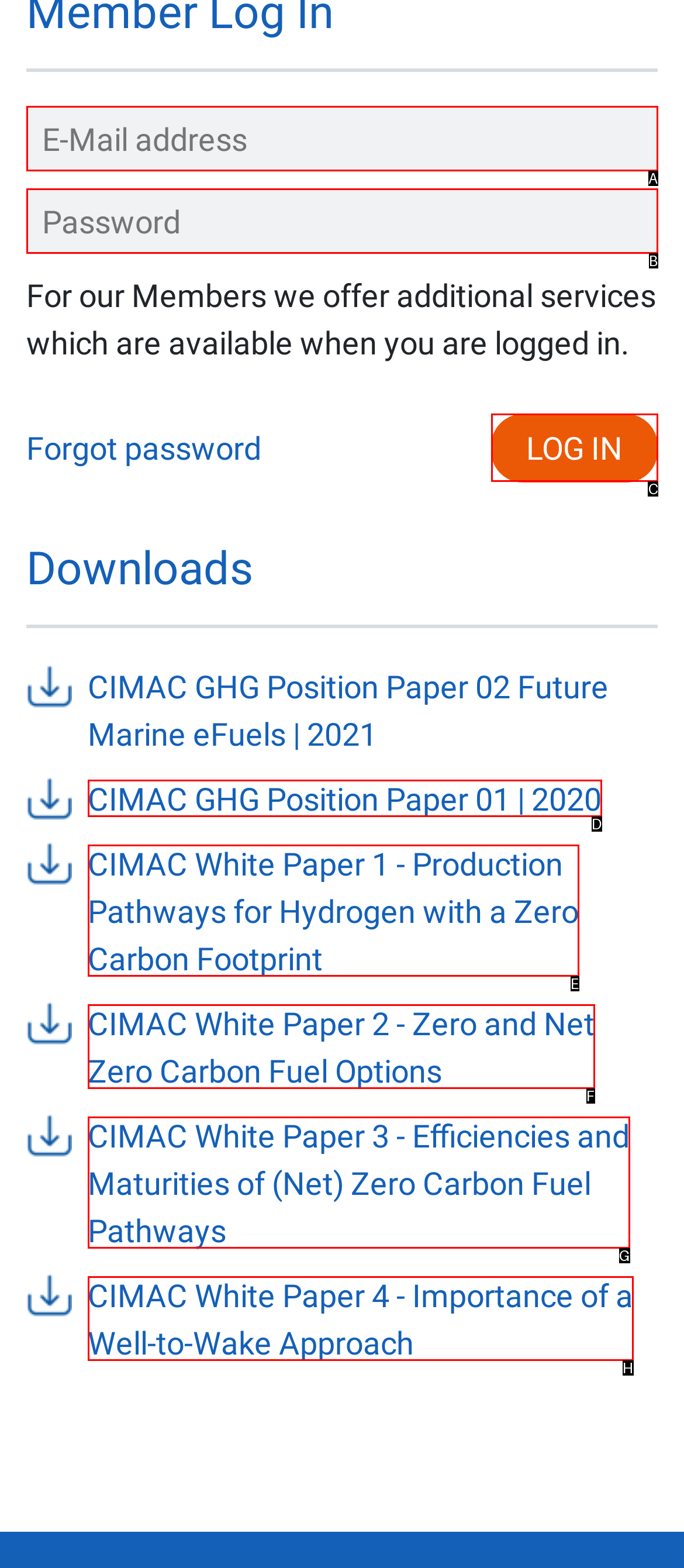Based on the choices marked in the screenshot, which letter represents the correct UI element to perform the task: Click log in?

C